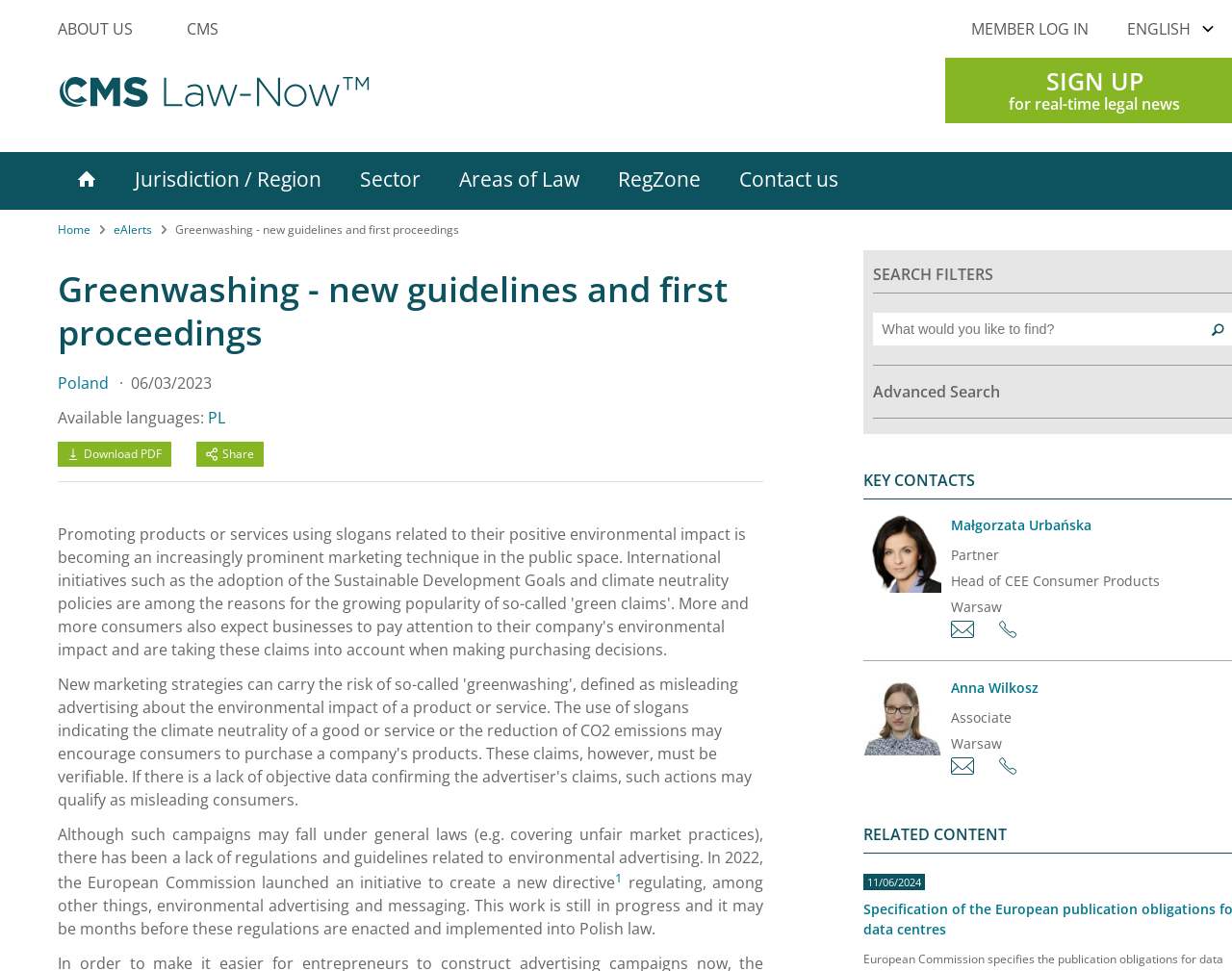Provide your answer in a single word or phrase: 
What is the name of the law firm?

CMS